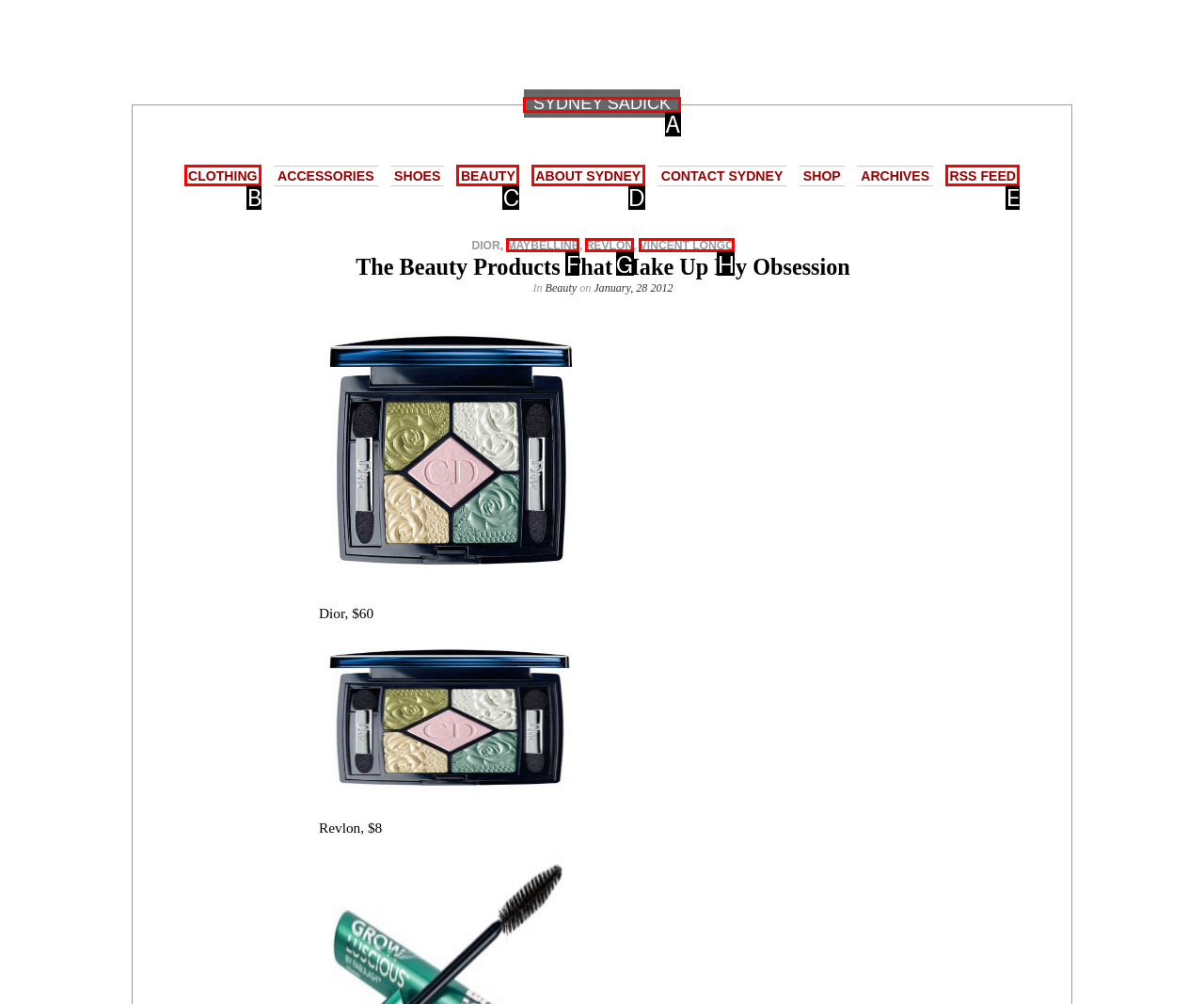Determine which UI element you should click to perform the task: Visit the 'SYDNEY SADICK' homepage
Provide the letter of the correct option from the given choices directly.

A